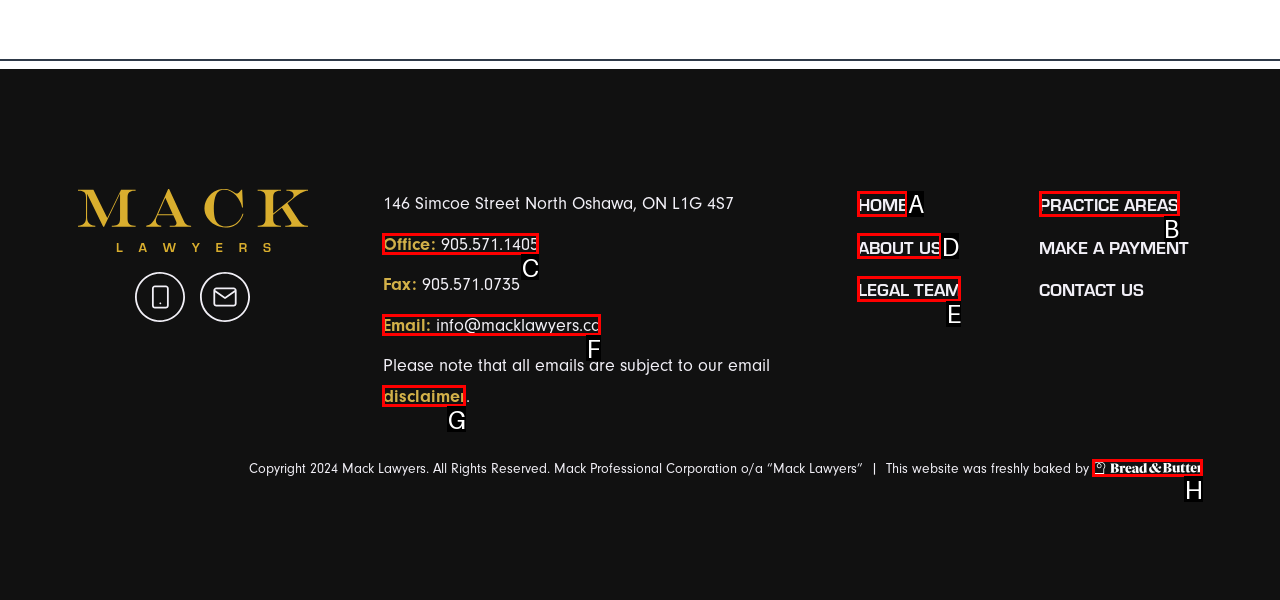Select the HTML element that needs to be clicked to carry out the task: View the disclaimer
Provide the letter of the correct option.

G